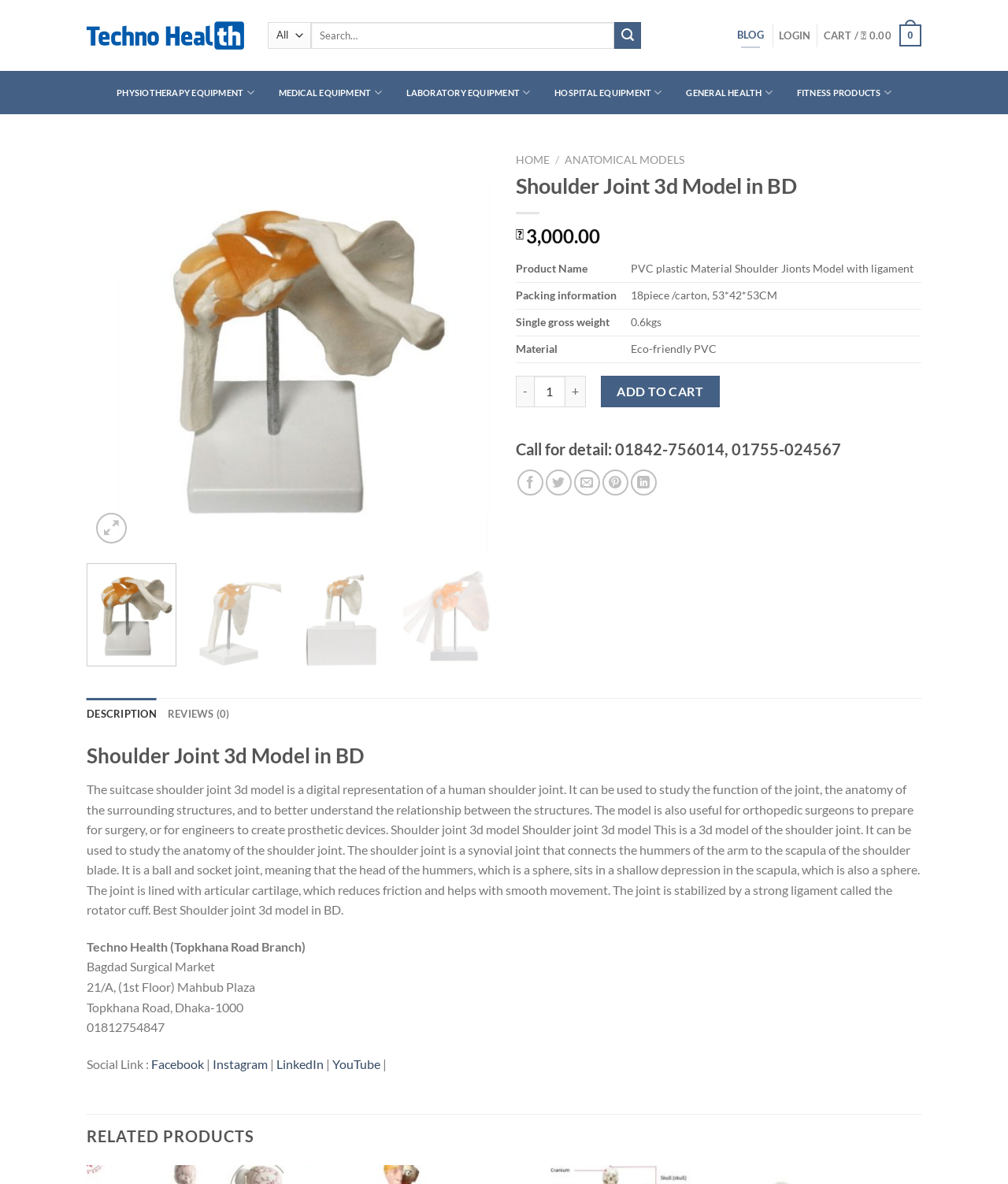Please determine the bounding box coordinates of the area that needs to be clicked to complete this task: 'Learn more about the product description'. The coordinates must be four float numbers between 0 and 1, formatted as [left, top, right, bottom].

[0.086, 0.627, 0.914, 0.649]